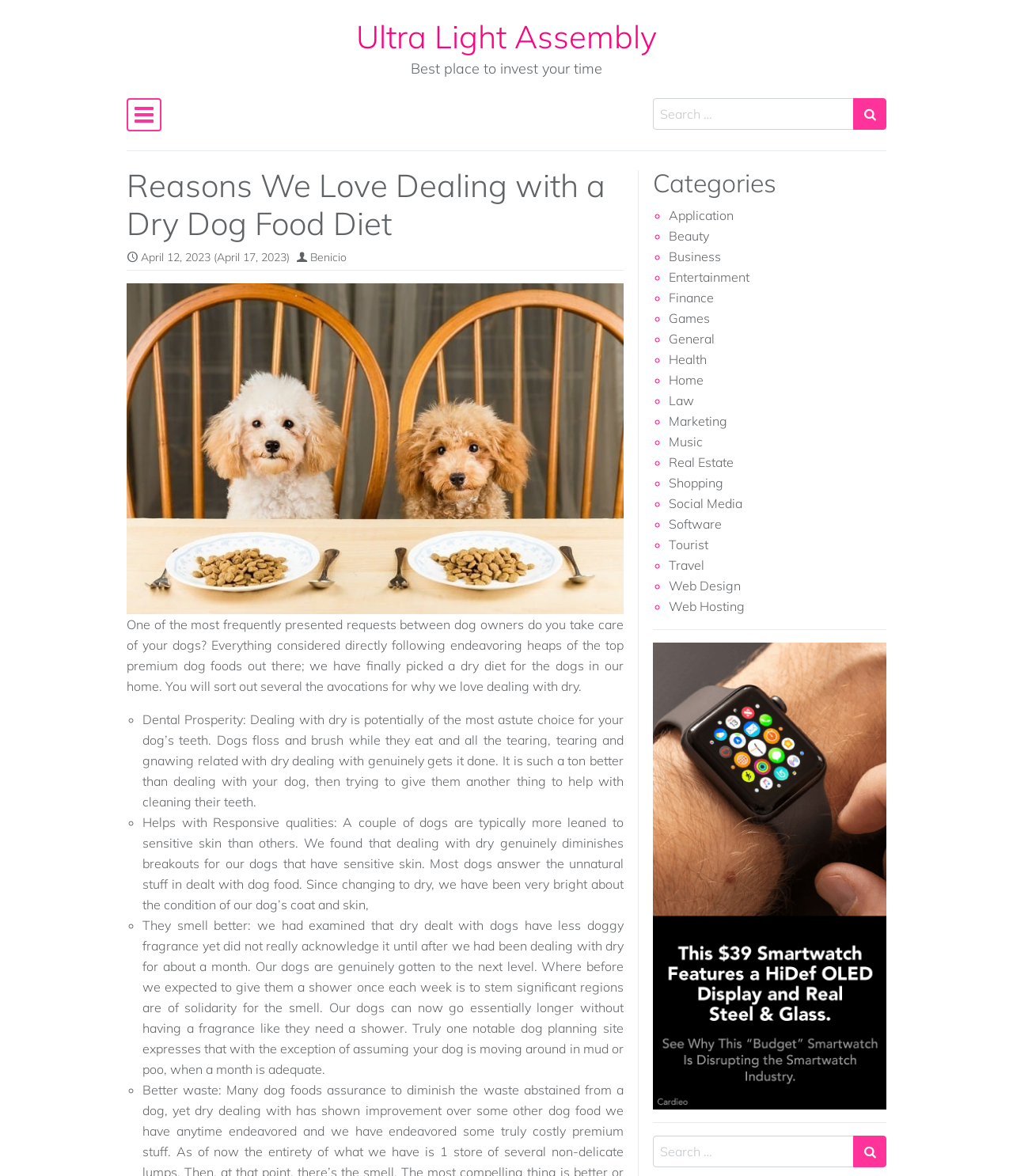Identify the bounding box coordinates of the specific part of the webpage to click to complete this instruction: "Search again".

[0.645, 0.966, 0.843, 0.993]